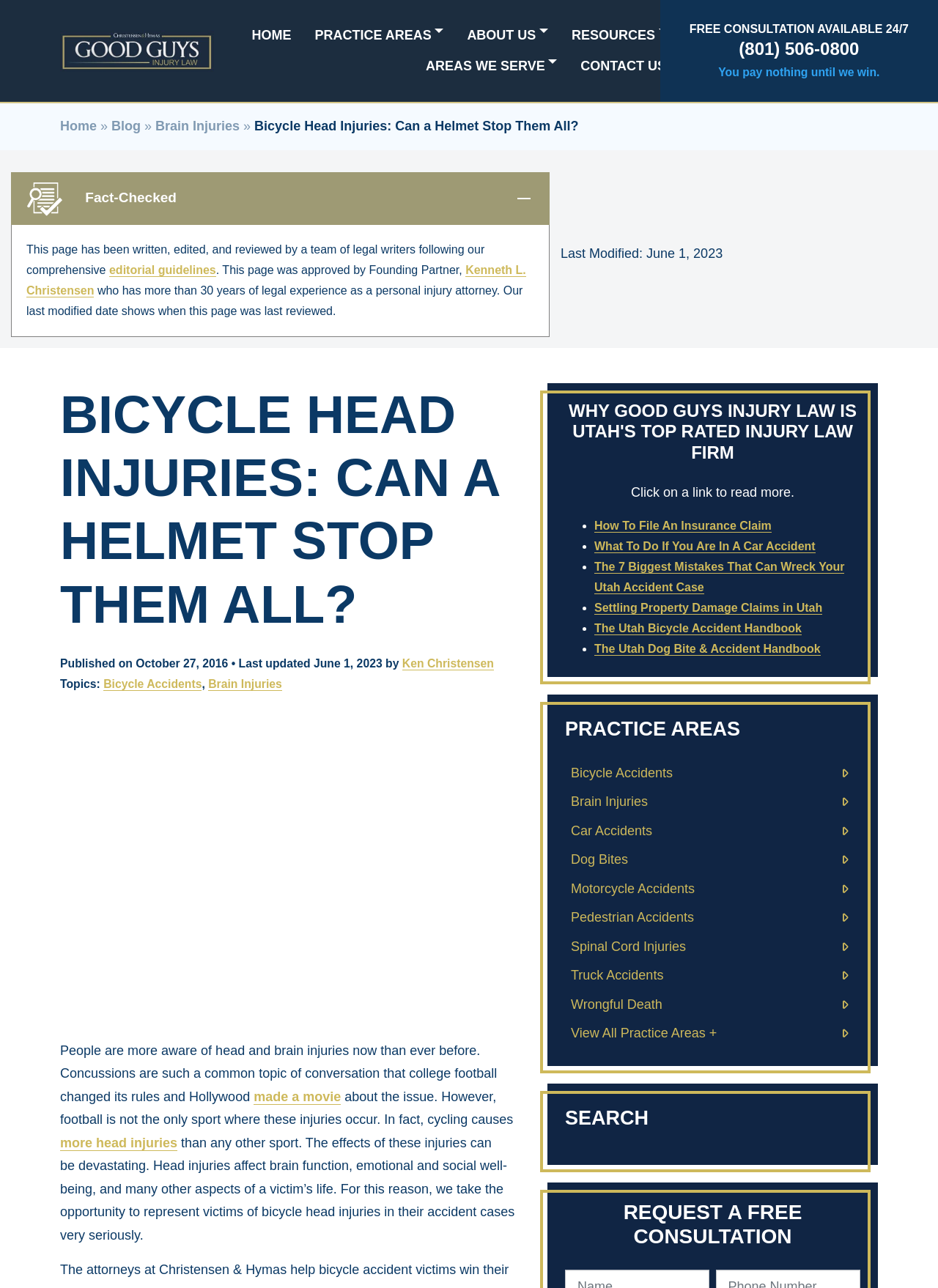Please extract and provide the main headline of the webpage.

BICYCLE HEAD INJURIES: CAN A HELMET STOP THEM ALL?